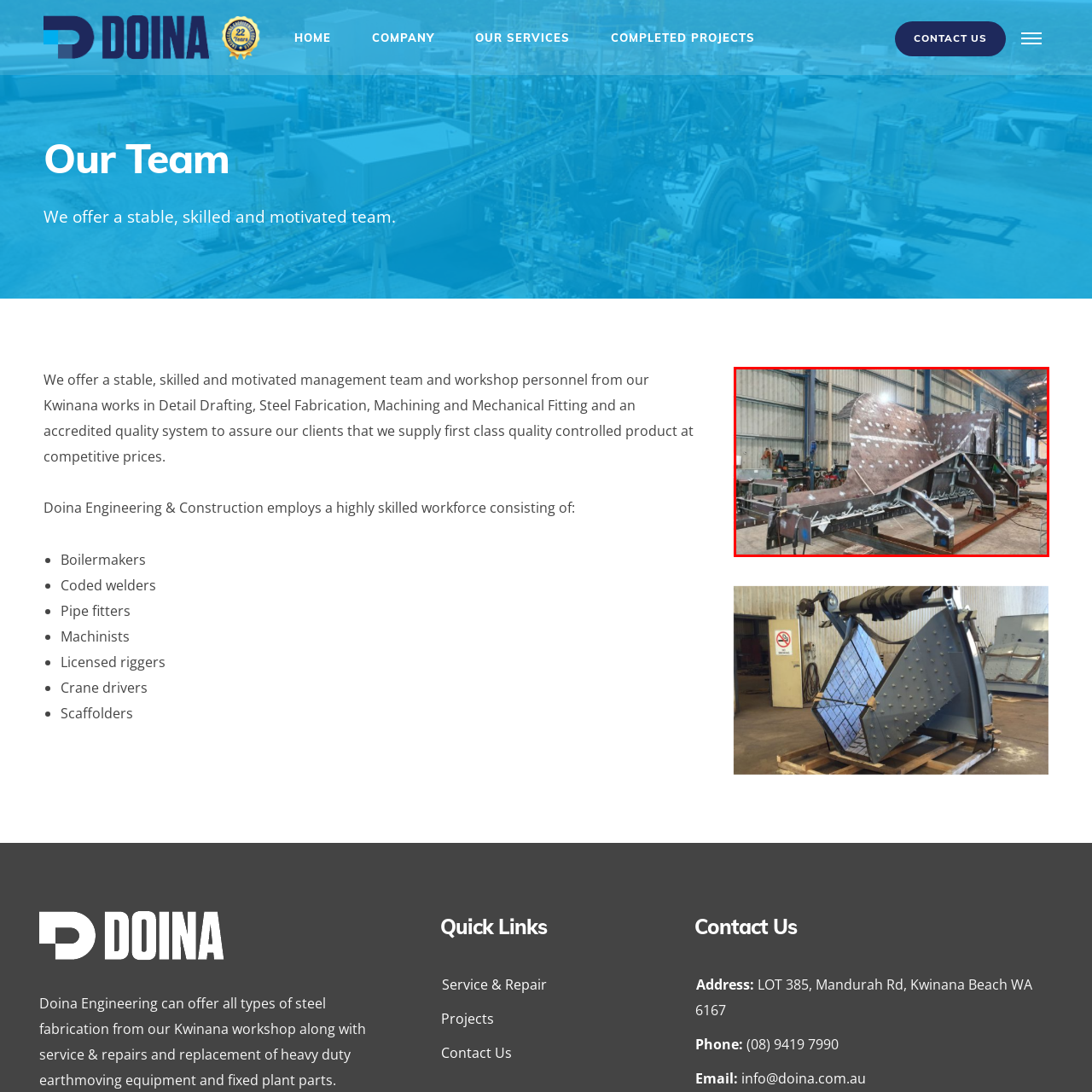Elaborate on the details of the image that is highlighted by the red boundary.

The image depicts a large steel fabrication piece in progress at a workshop, showcasing the advanced engineering capabilities of Doina Engineering & Construction. The structure features complex geometries with distinct weld markings, indicating it is likely a component for heavy equipment or machinery. Surrounding the fabrication area, various tools and machinery are visible, emphasizing the workshop's active environment.

The spacious interior of the workshop is illuminated by natural light filtering through high bays, creating a productive atmosphere. This scene reflects the skilled workforce employed by Doina, which includes boilermakers, coded welders, and machinists, all dedicated to providing high-quality, custom-engineered solutions for various clients. The image exemplifies the company's commitment to steel fabrication and its ability to handle large-scale projects efficiently.